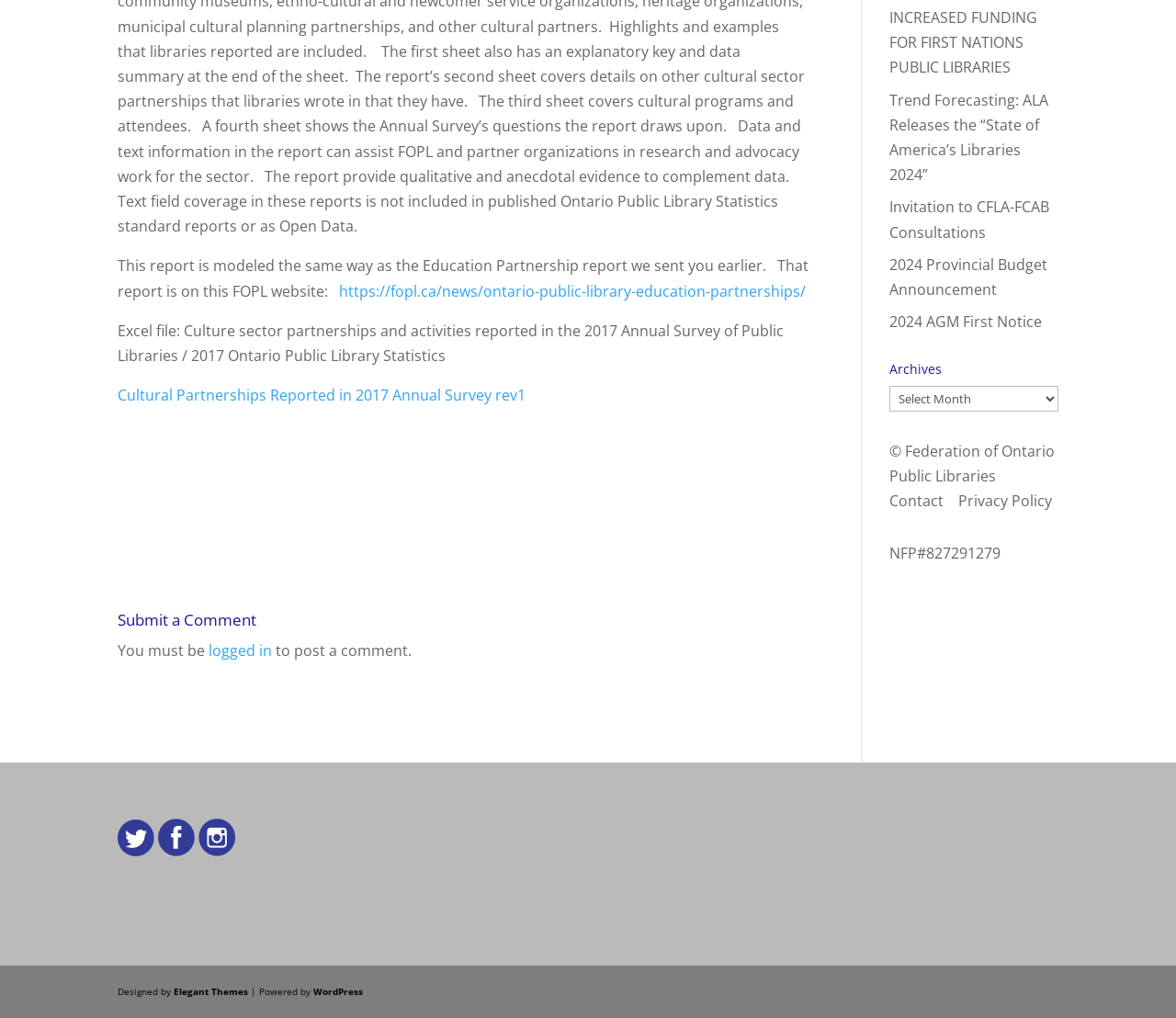Identify the bounding box of the UI element that matches this description: "alt="Facebook"".

[0.134, 0.827, 0.169, 0.845]